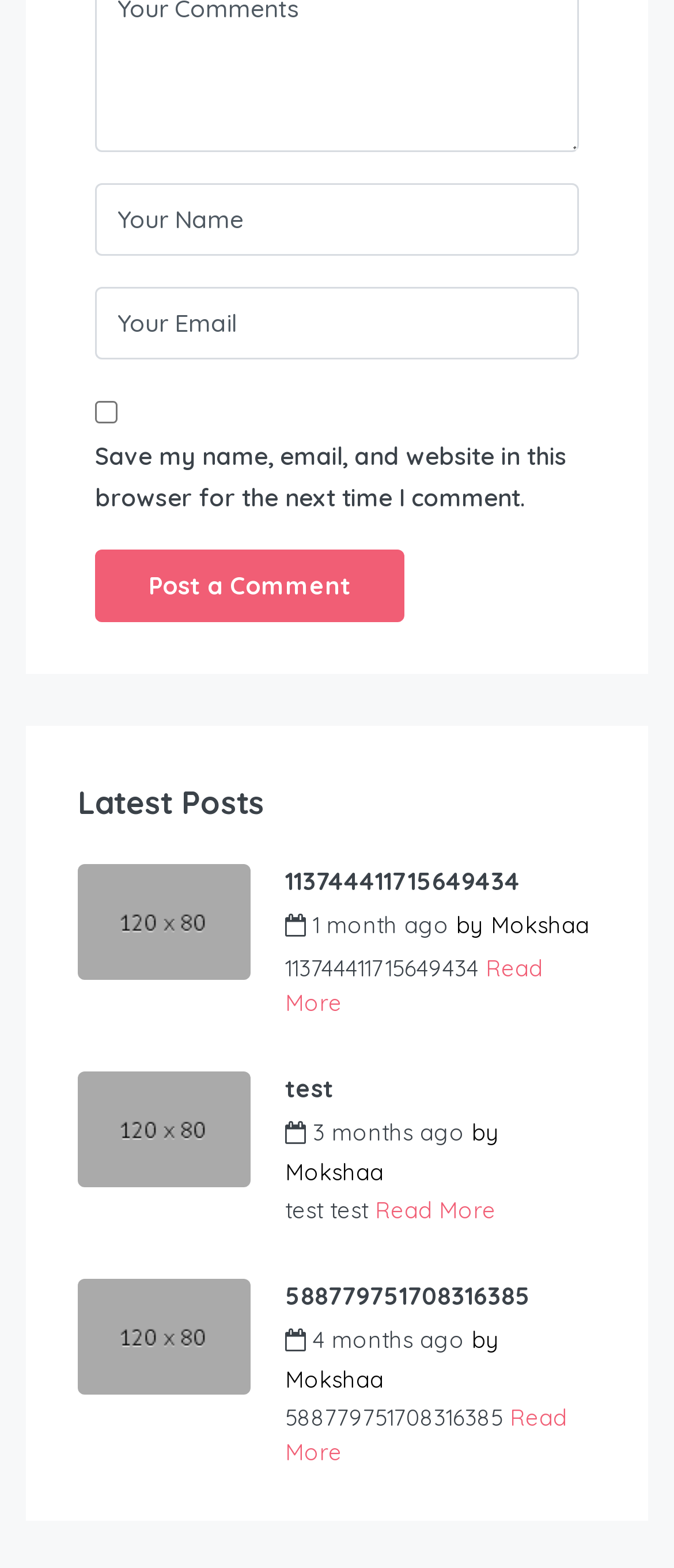Indicate the bounding box coordinates of the element that must be clicked to execute the instruction: "Read more about 113744411715649434". The coordinates should be given as four float numbers between 0 and 1, i.e., [left, top, right, bottom].

[0.423, 0.609, 0.805, 0.649]